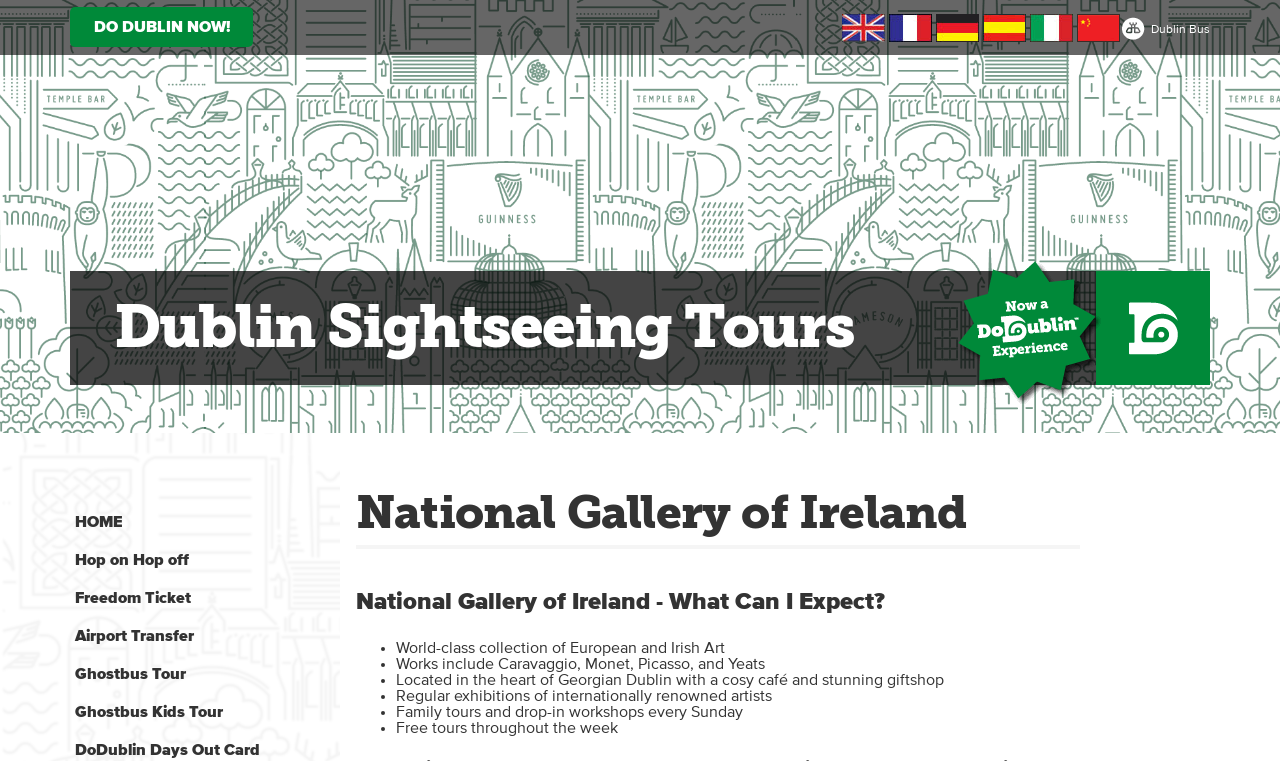What is located in the heart of Georgian Dublin?
Answer the question in a detailed and comprehensive manner.

I determined the answer by reading the static text element that says 'Located in the heart of Georgian Dublin with a cosy café and stunning giftshop', which implies that the National Gallery of Ireland is located in the heart of Georgian Dublin.